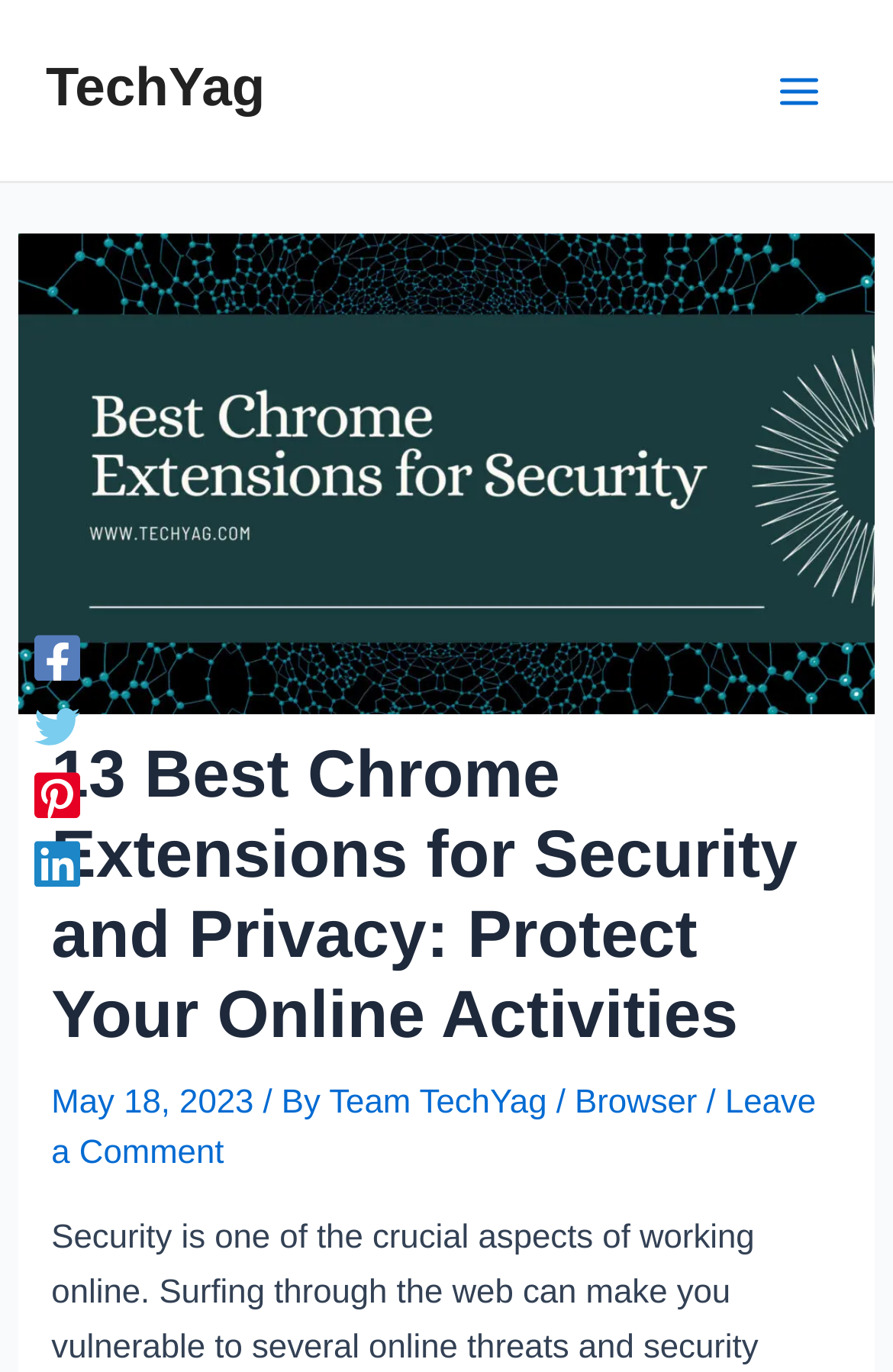Identify the bounding box coordinates of the specific part of the webpage to click to complete this instruction: "Check out the Facebook page".

[0.037, 0.462, 0.089, 0.496]